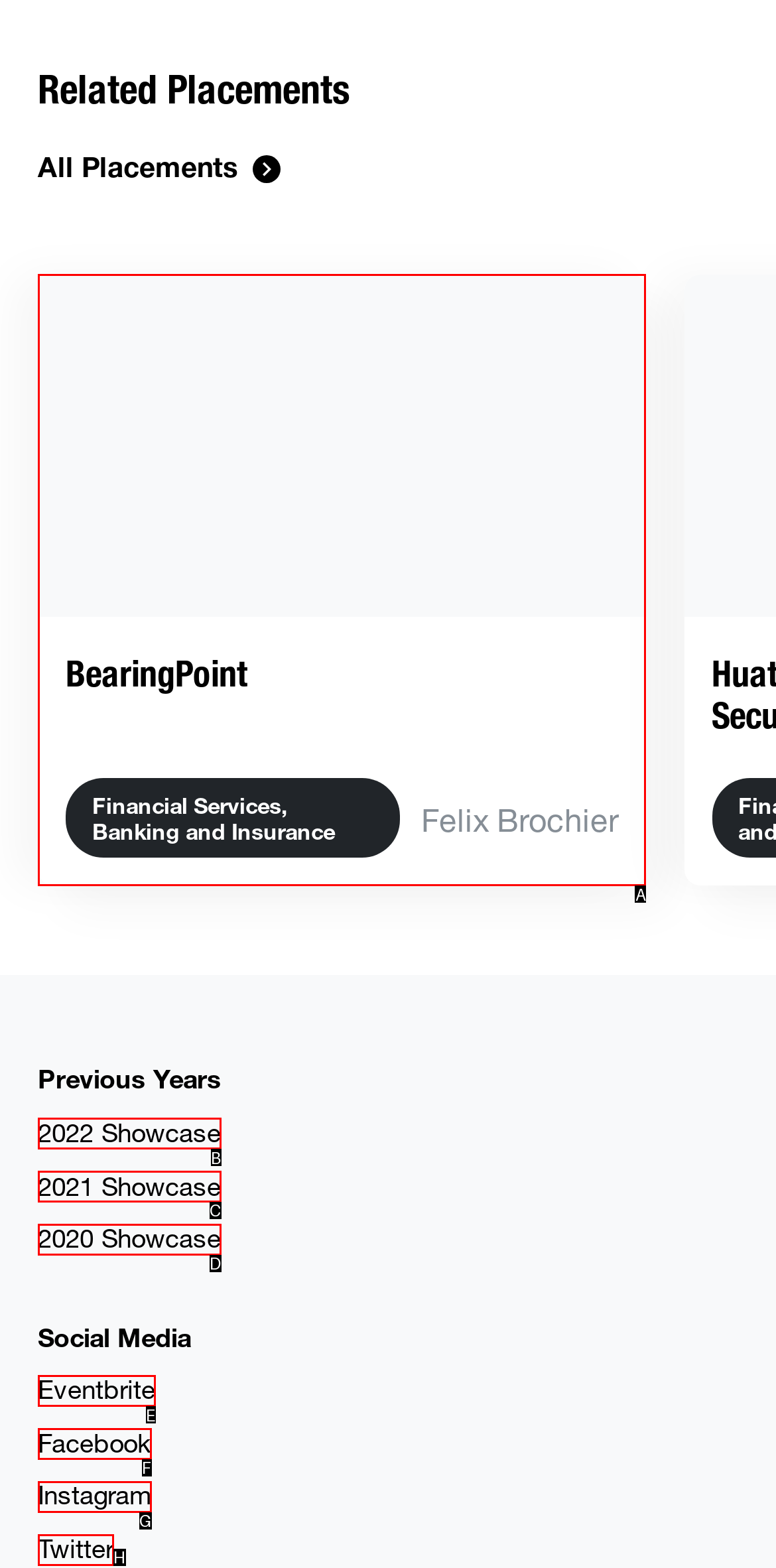Please indicate which HTML element to click in order to fulfill the following task: Go to 2022 Showcase Respond with the letter of the chosen option.

B